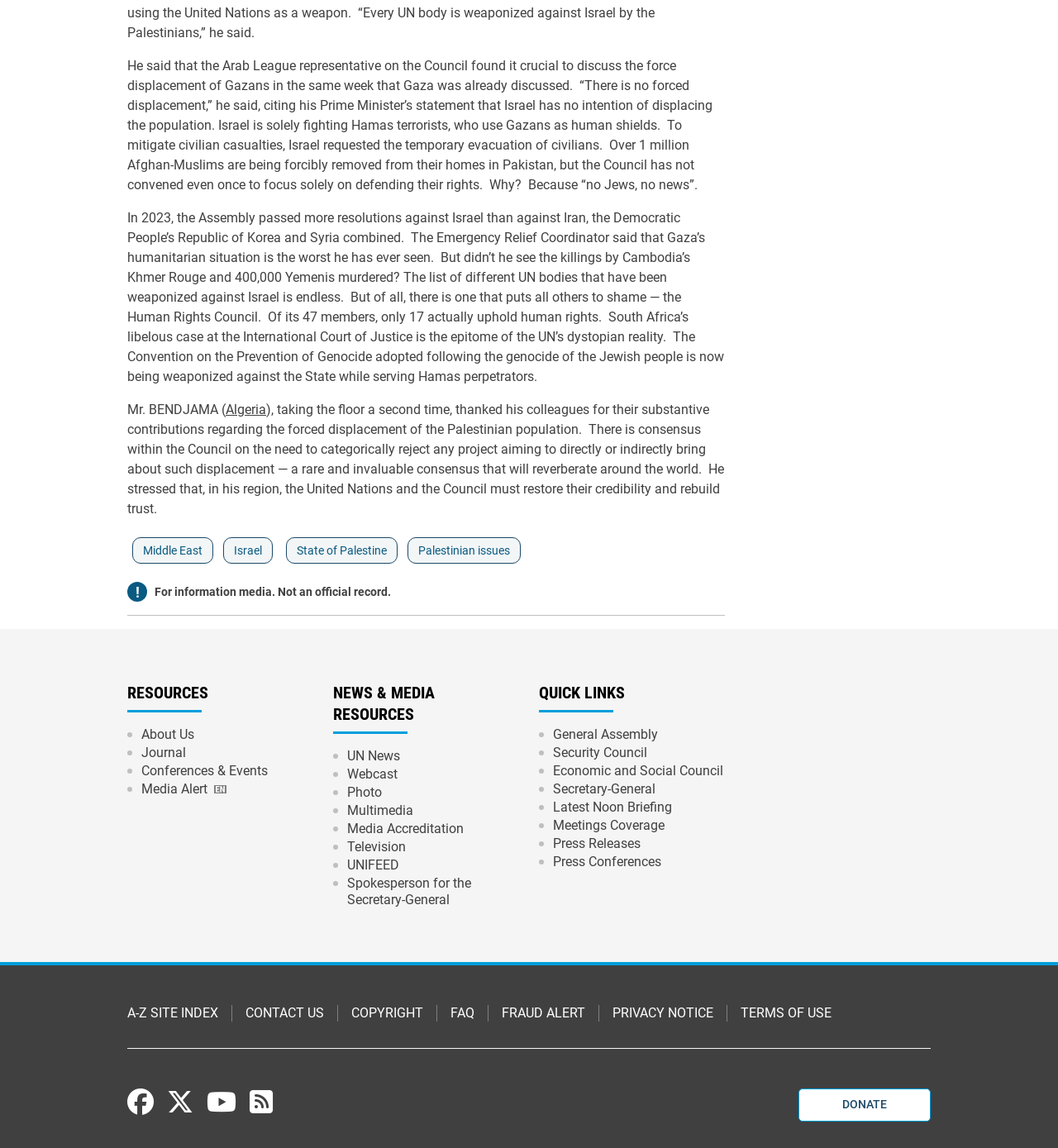Extract the bounding box for the UI element that matches this description: "Resources for Journalists".

None